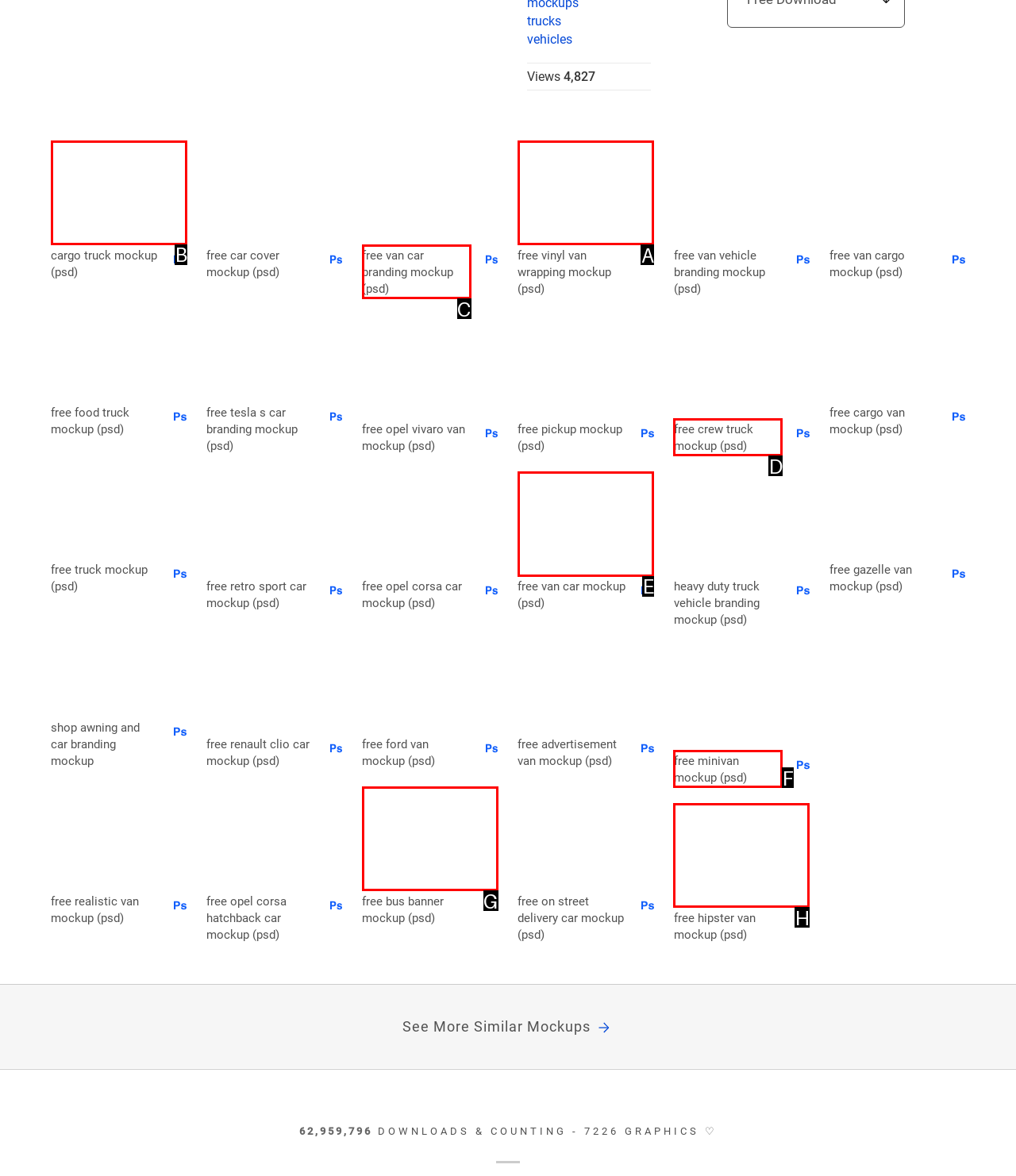Select the appropriate bounding box to fulfill the task: click on 'Cargo Truck Mockup' Respond with the corresponding letter from the choices provided.

B